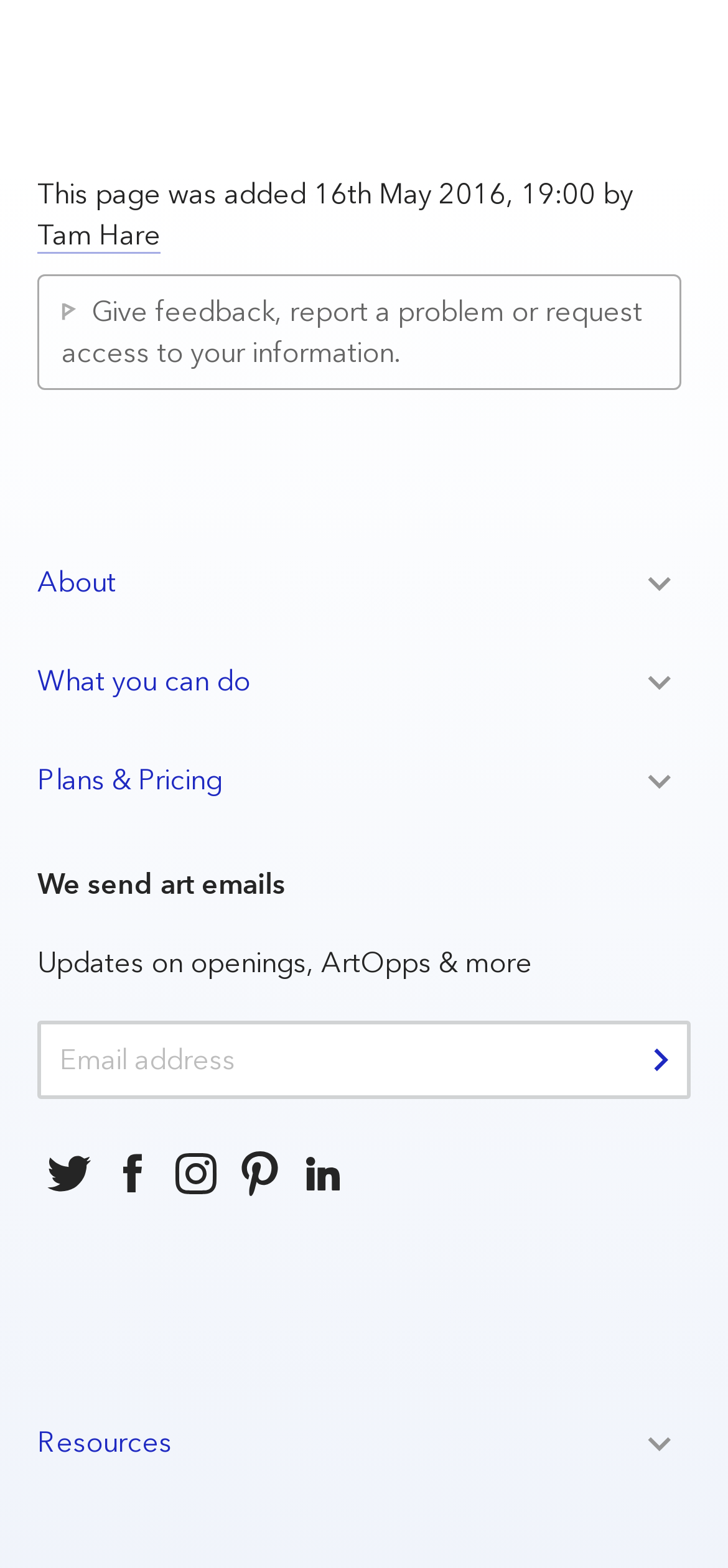Locate the bounding box coordinates of the area where you should click to accomplish the instruction: "Give feedback or report a problem".

[0.085, 0.188, 0.882, 0.237]